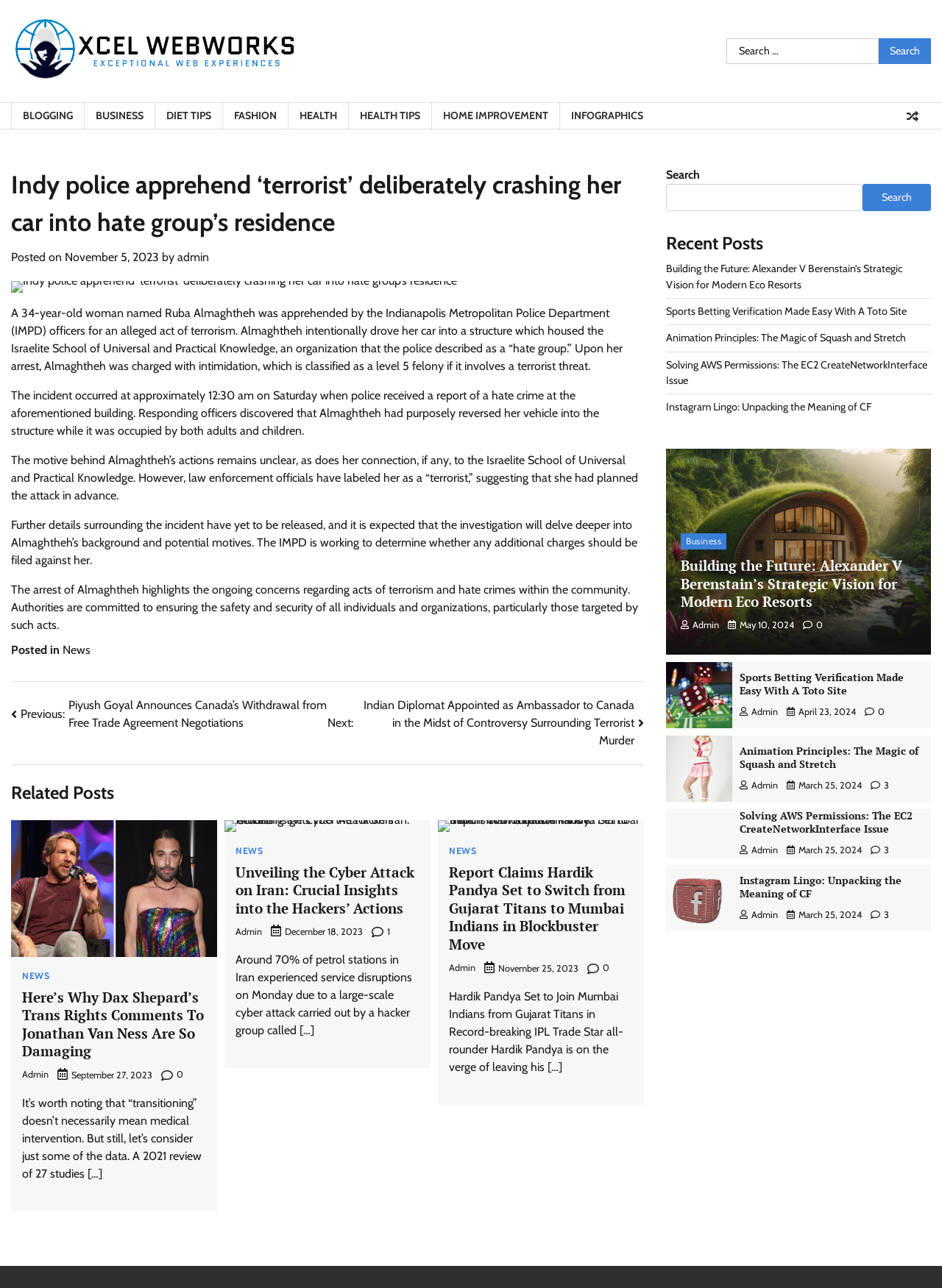Please extract the primary headline from the webpage.

Indy police apprehend ‘terrorist’ deliberately crashing her car into hate group’s residence